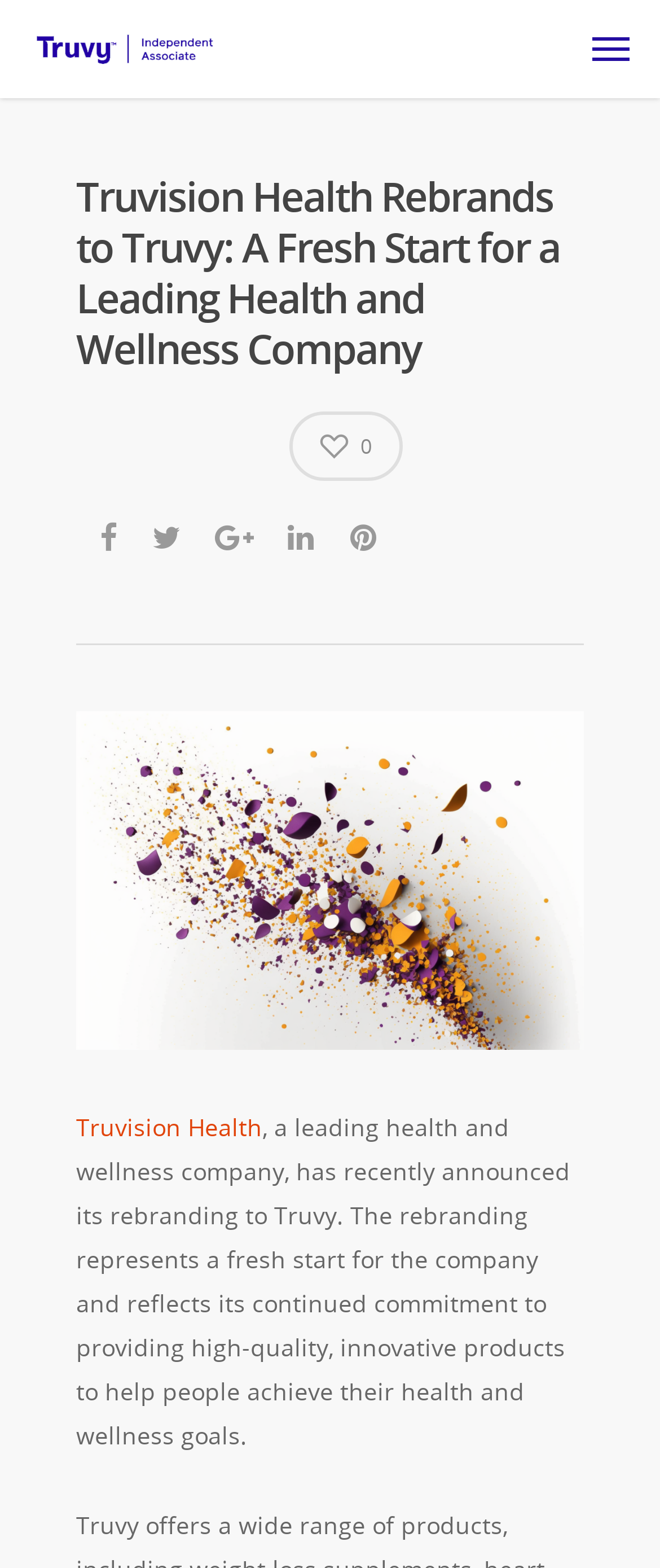What is the topic of the webpage?
Use the image to give a comprehensive and detailed response to the question.

The webpage's title and the static text both mention the rebranding of Truvision Health to Truvy, indicating that the topic of the webpage is the company's rebranding.